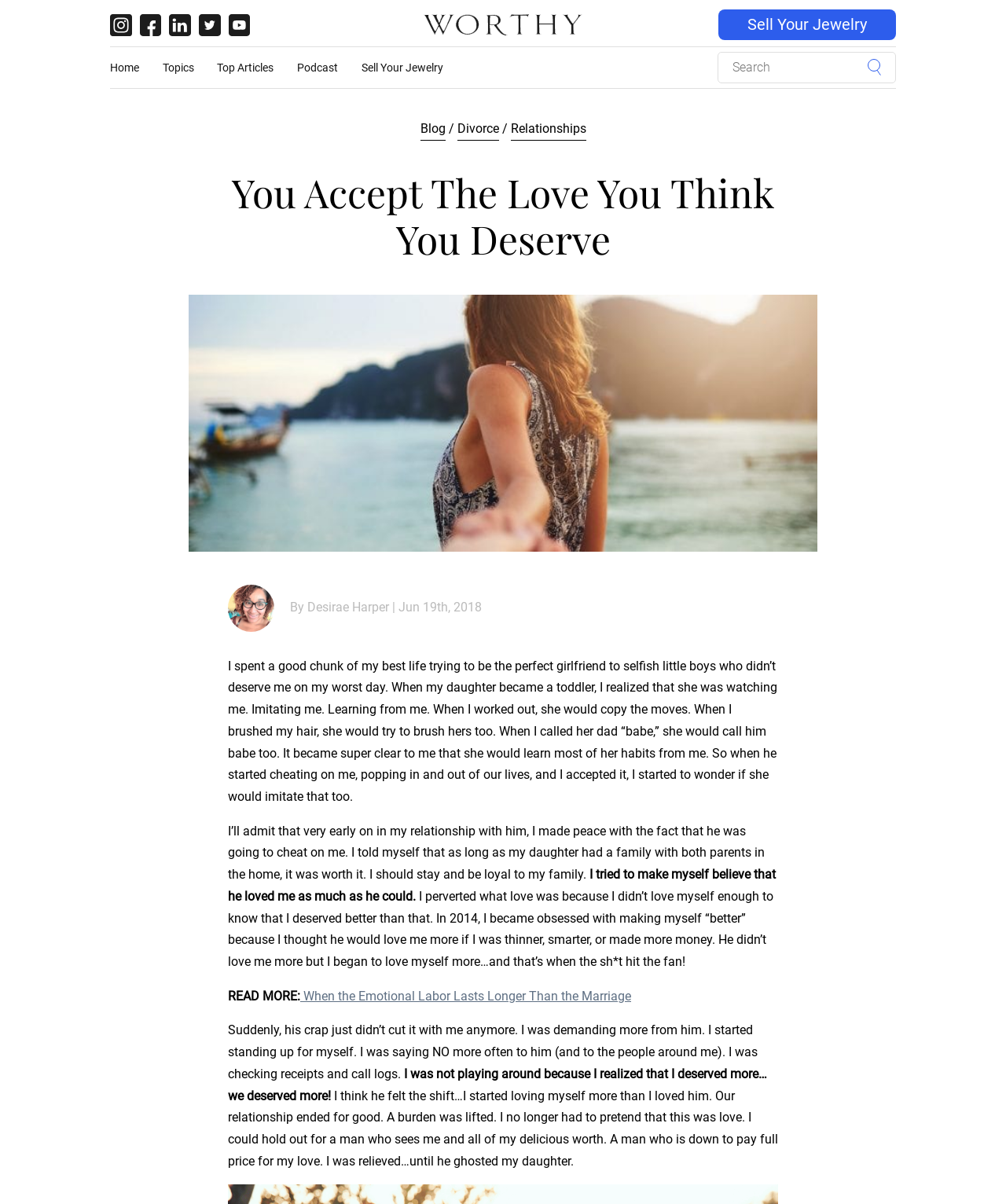Determine the main heading text of the webpage.

You Accept The Love You Think You Deserve